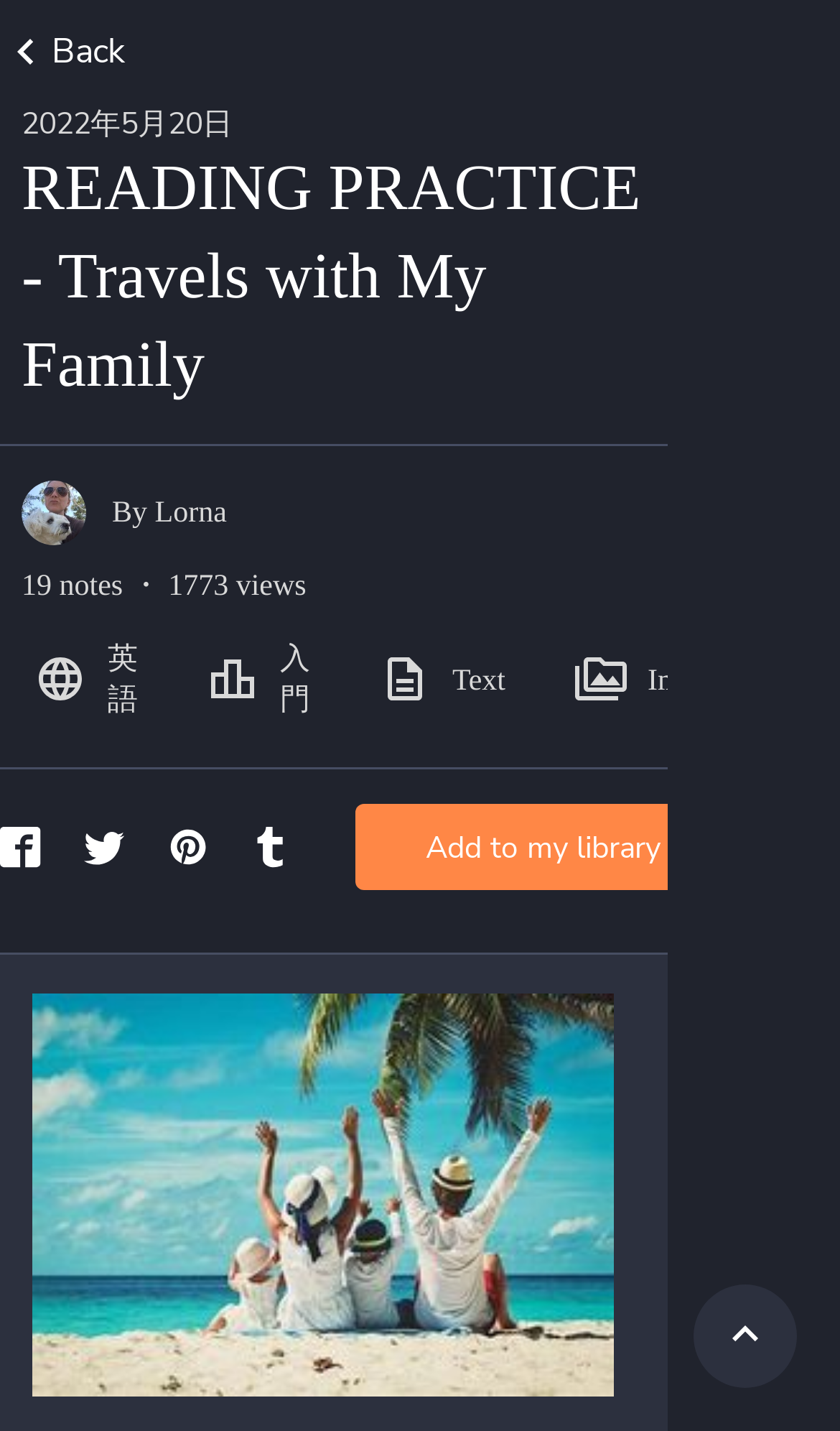Provide the bounding box coordinates of the HTML element this sentence describes: "Back".

[0.0, 0.018, 0.513, 0.054]